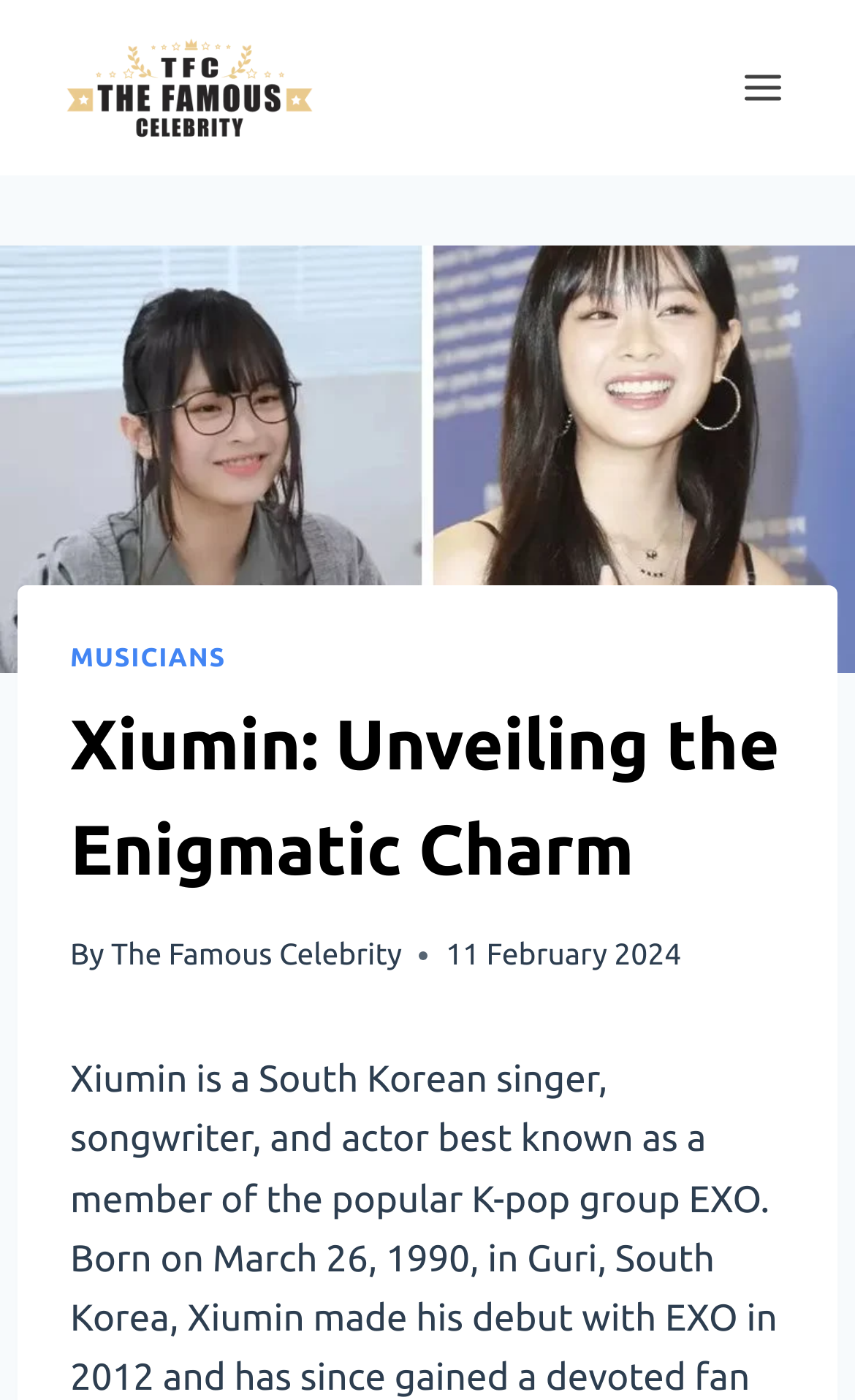When was the article about Xiumin published?
Respond with a short answer, either a single word or a phrase, based on the image.

11 February 2024